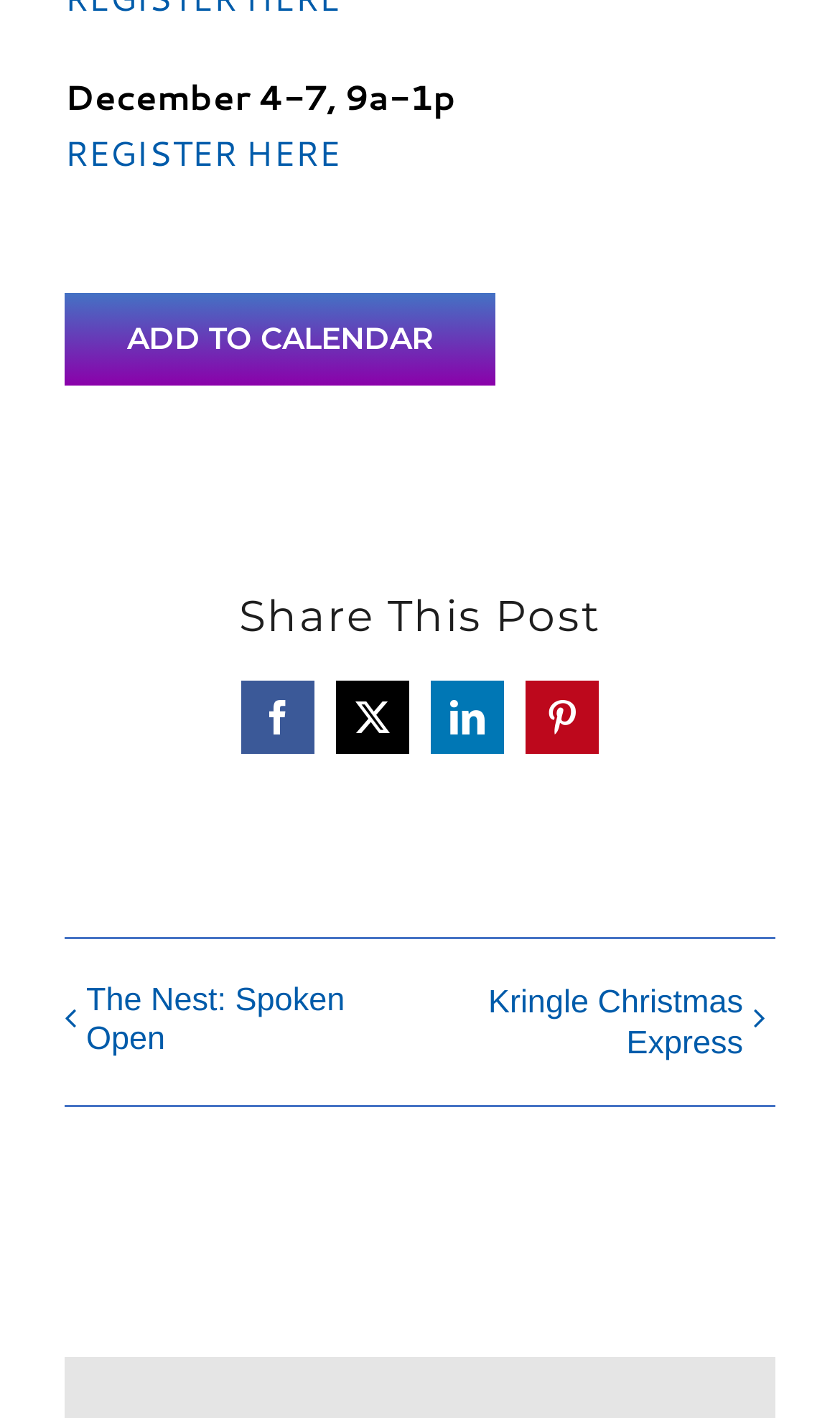Identify the bounding box coordinates of the clickable section necessary to follow the following instruction: "visit The Nest: Spoken Open". The coordinates should be presented as four float numbers from 0 to 1, i.e., [left, top, right, bottom].

[0.103, 0.692, 0.481, 0.748]